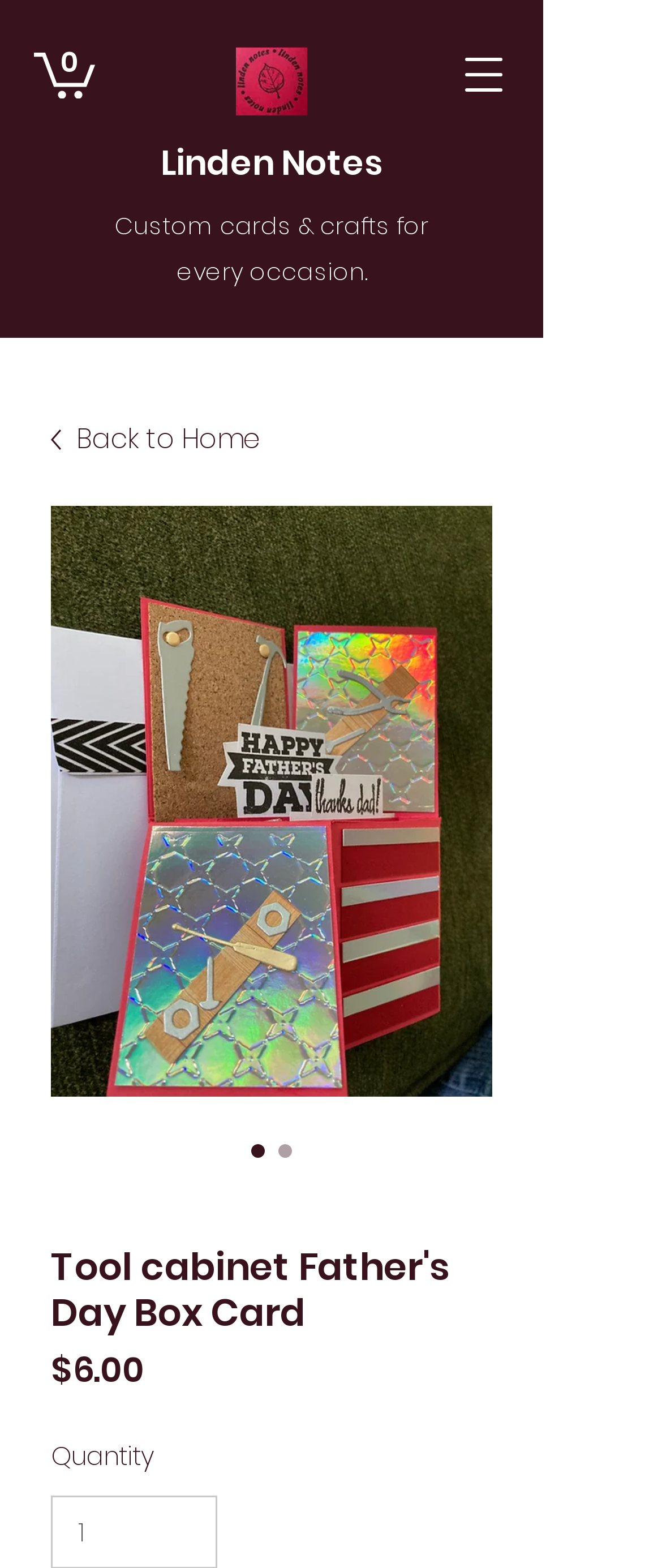Is the navigation menu open?
Look at the image and respond with a one-word or short phrase answer.

No